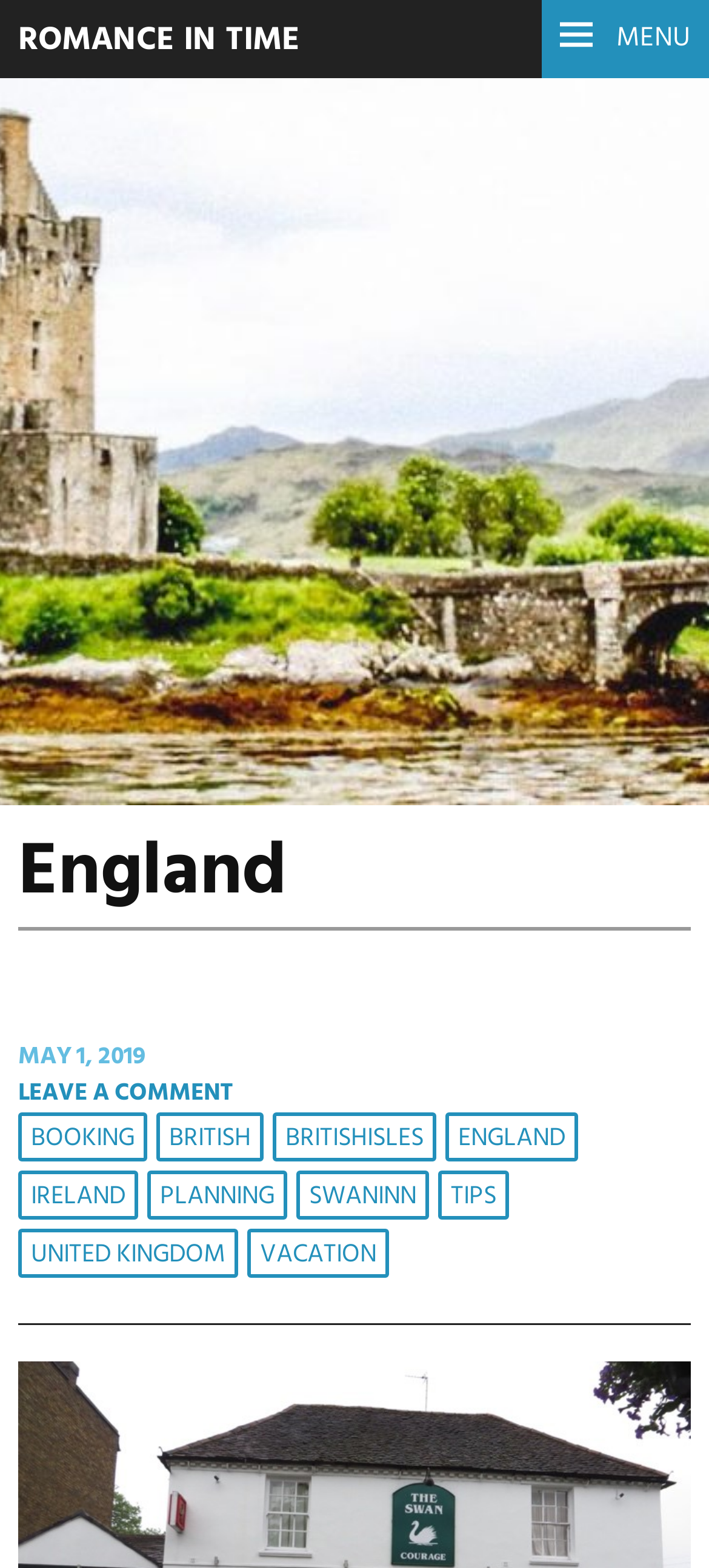Please identify the bounding box coordinates of the clickable element to fulfill the following instruction: "Explore ENGLAND". The coordinates should be four float numbers between 0 and 1, i.e., [left, top, right, bottom].

[0.628, 0.709, 0.815, 0.741]